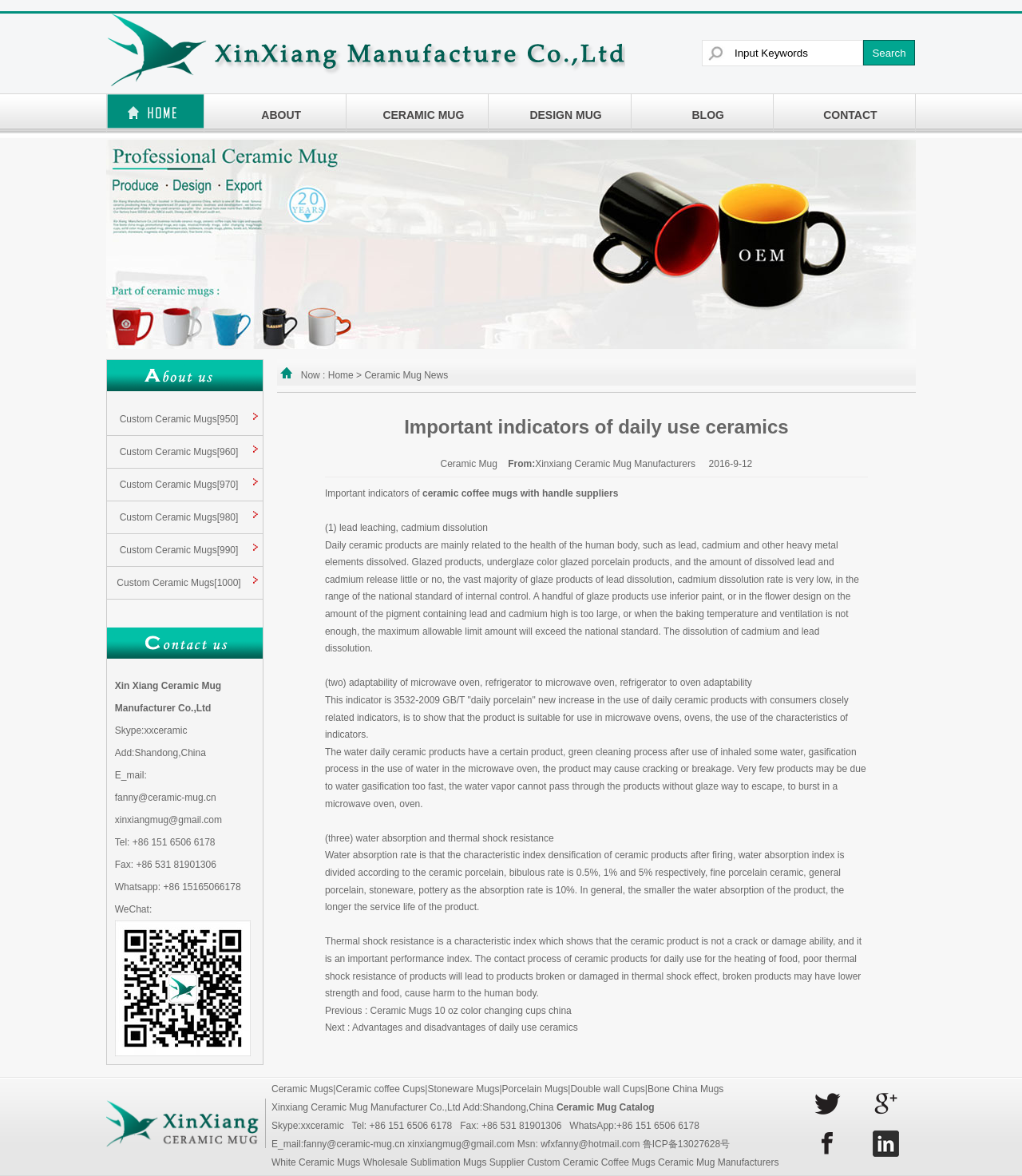Please predict the bounding box coordinates of the element's region where a click is necessary to complete the following instruction: "Search for custom ceramic coffee mugs manufacturers". The coordinates should be represented by four float numbers between 0 and 1, i.e., [left, top, right, bottom].

[0.687, 0.034, 0.845, 0.057]